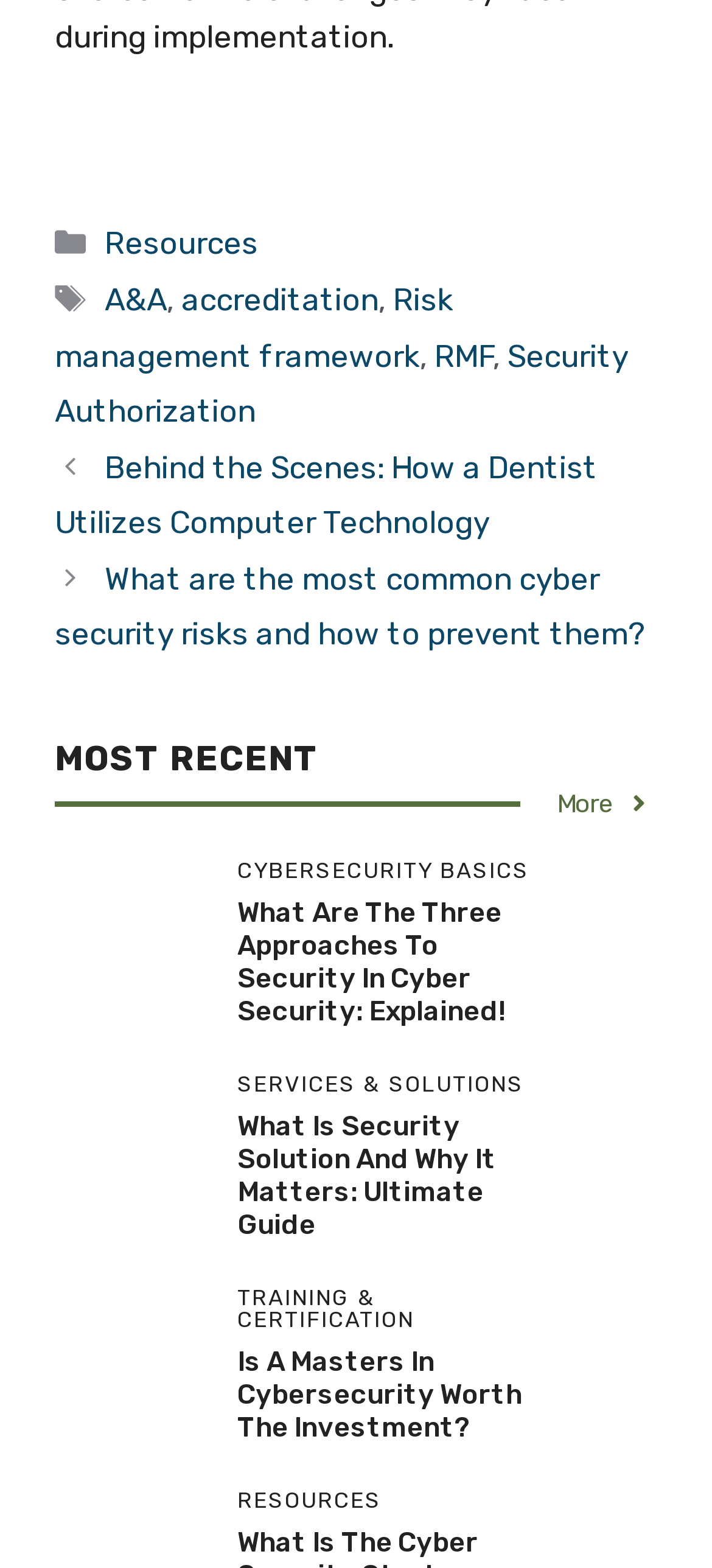Specify the bounding box coordinates of the region I need to click to perform the following instruction: "Call (229) 377-6060 for assistance". The coordinates must be four float numbers in the range of 0 to 1, i.e., [left, top, right, bottom].

None